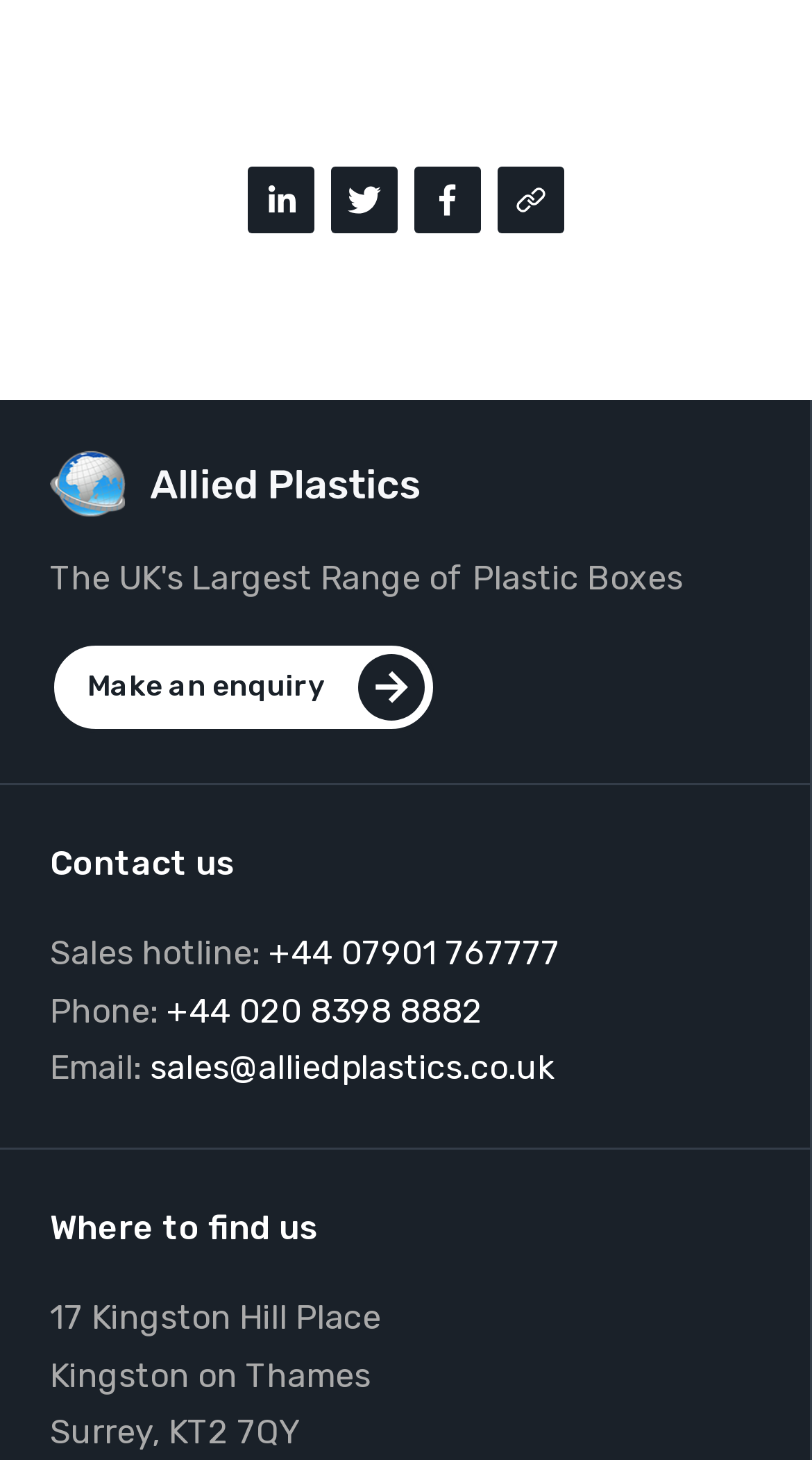Please answer the following question using a single word or phrase: 
What is the phone number for sales?

+44 07901 767777